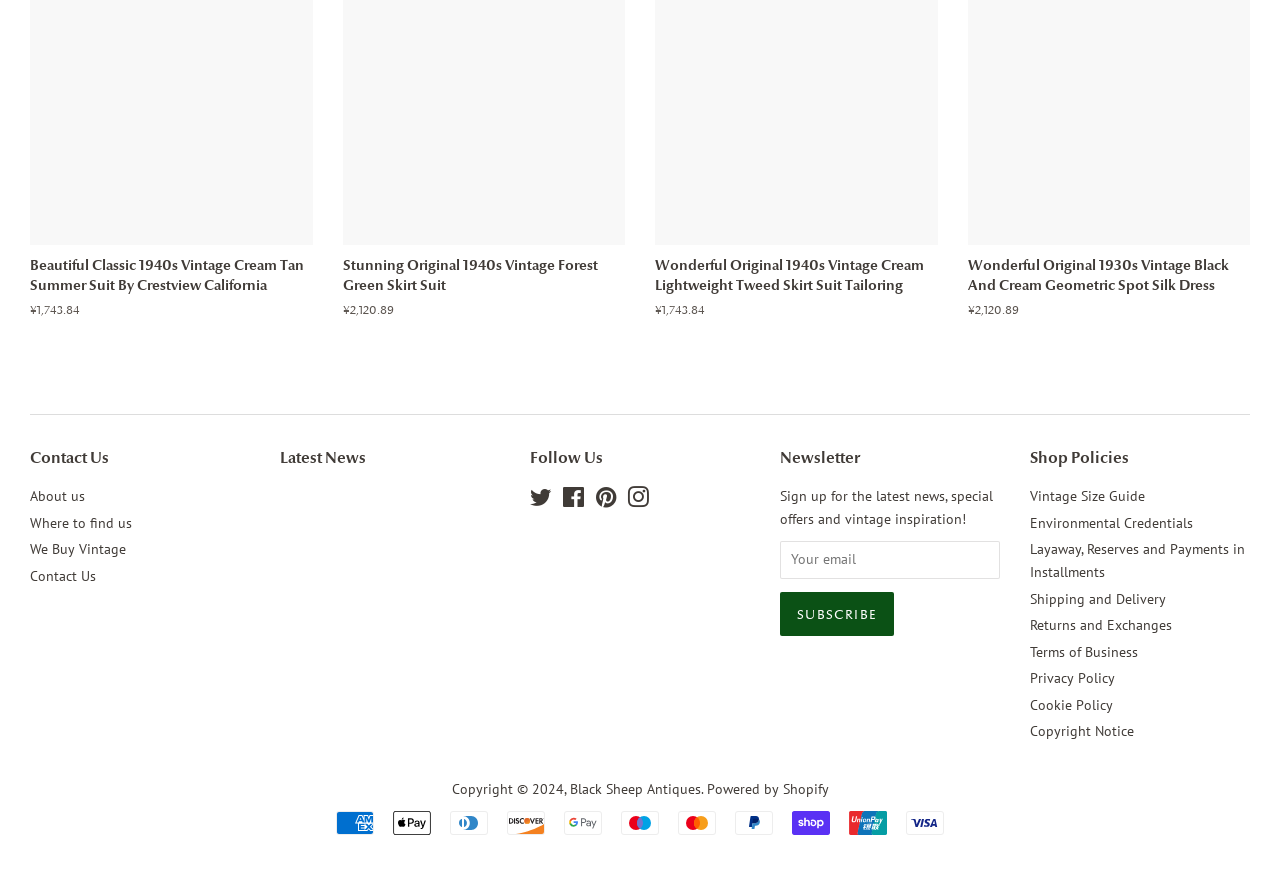How can users sign up for the newsletter?
Using the image, give a concise answer in the form of a single word or short phrase.

Enter email and subscribe